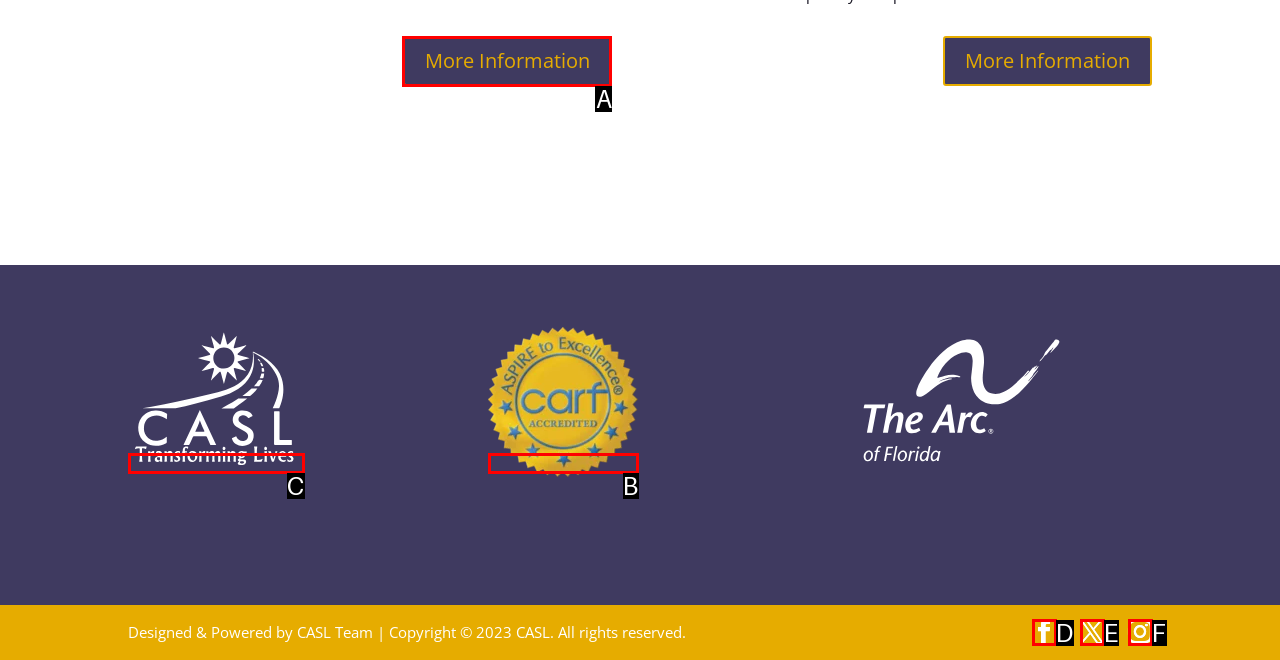Using the provided description: More Information, select the most fitting option and return its letter directly from the choices.

A